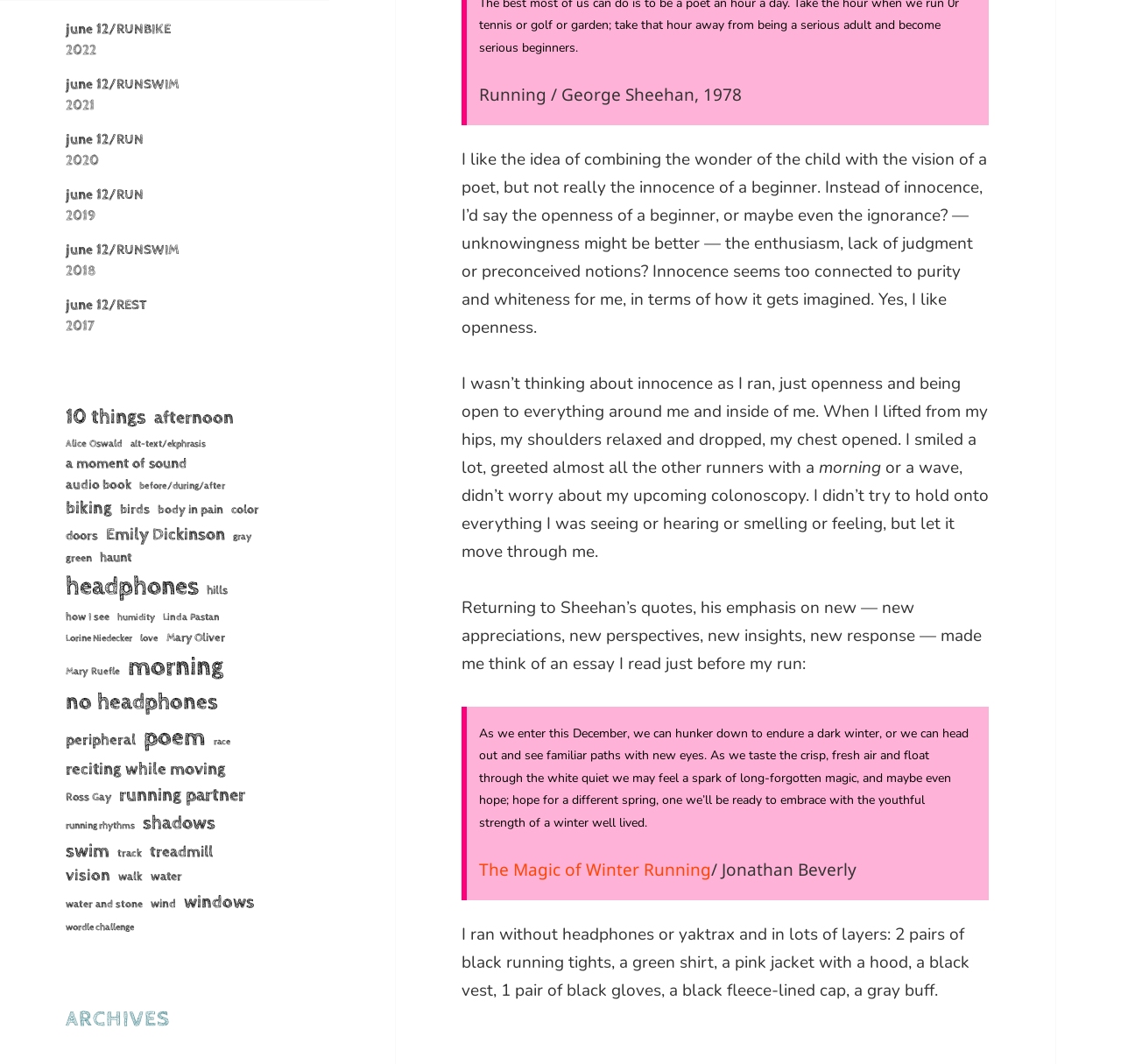What is the theme of the links on the left side?
Look at the image and construct a detailed response to the question.

Based on the links on the left side of the webpage, I can see that they are related to running and poetry. There are links like 'june 12/RUNBIKE', 'june 12/RUNSWIM', '10 things', 'afternoon', 'Alice Oswald', and many more. These links suggest that the webpage is about running and poetry, and possibly other related topics.